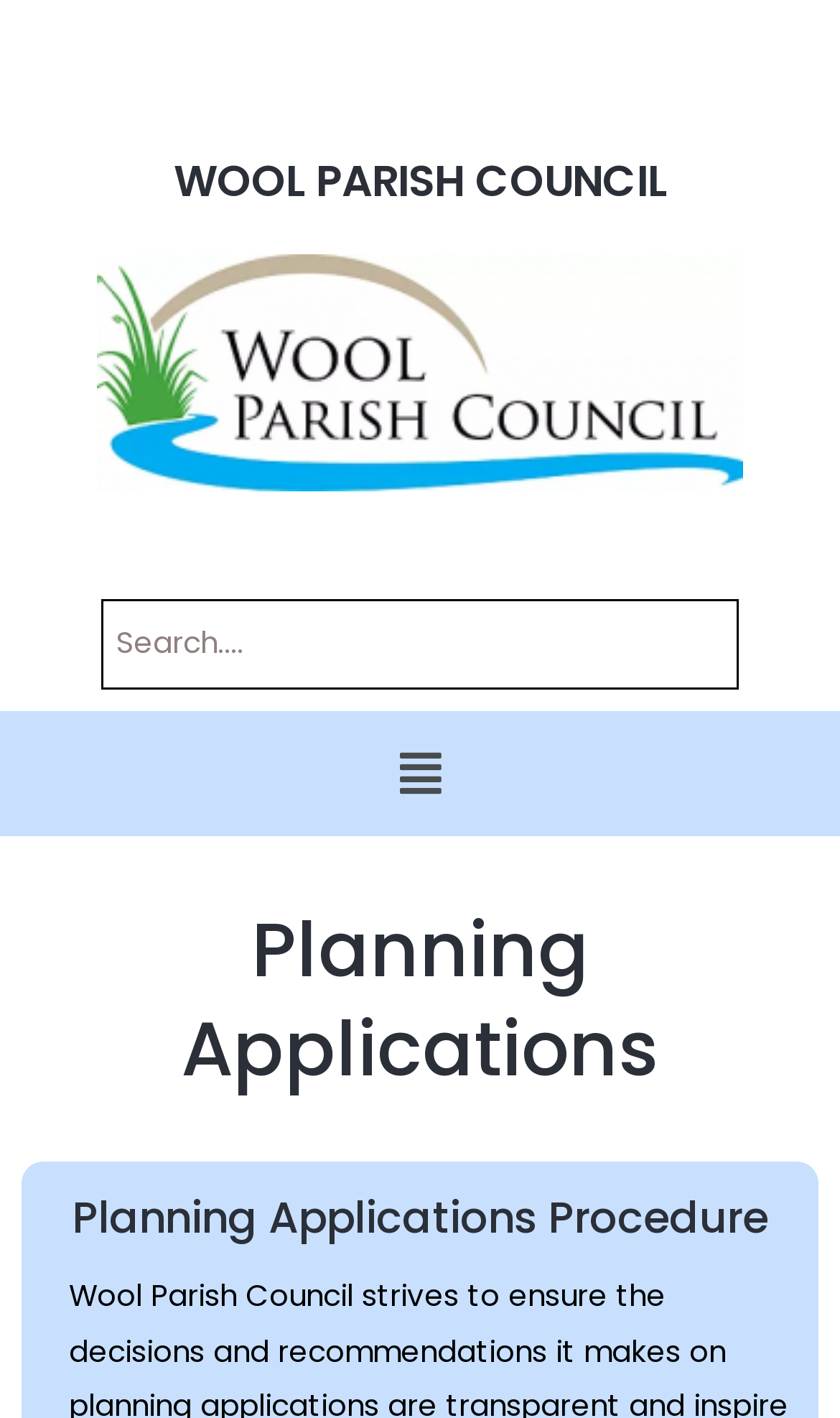Use one word or a short phrase to answer the question provided: 
What is the name of the council?

Wool Parish Council